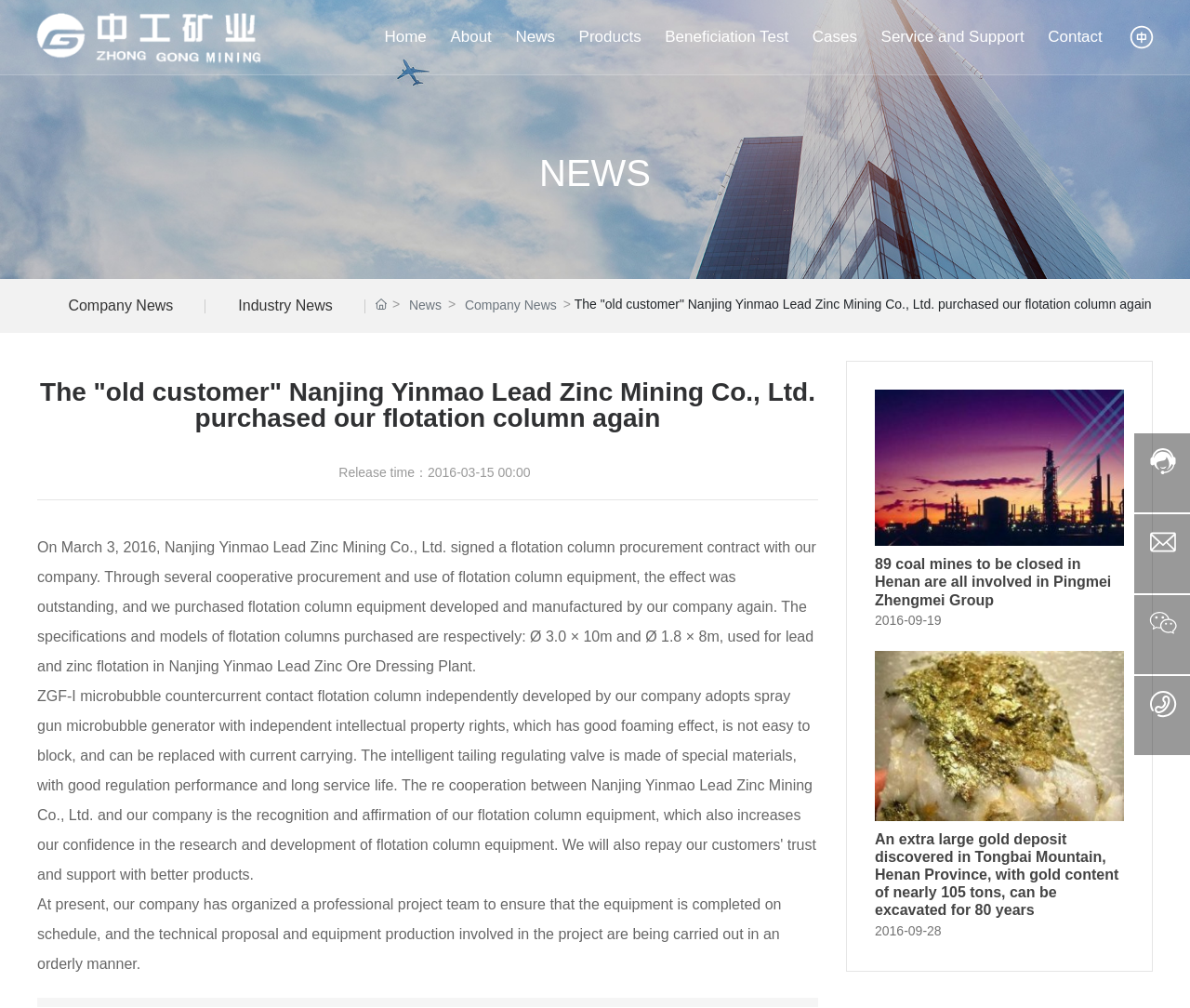Locate the bounding box coordinates of the clickable area needed to fulfill the instruction: "Click the 89 coal mines to be closed in Henan are all involved in Pingmei Zhengmei Group link".

[0.735, 0.456, 0.945, 0.47]